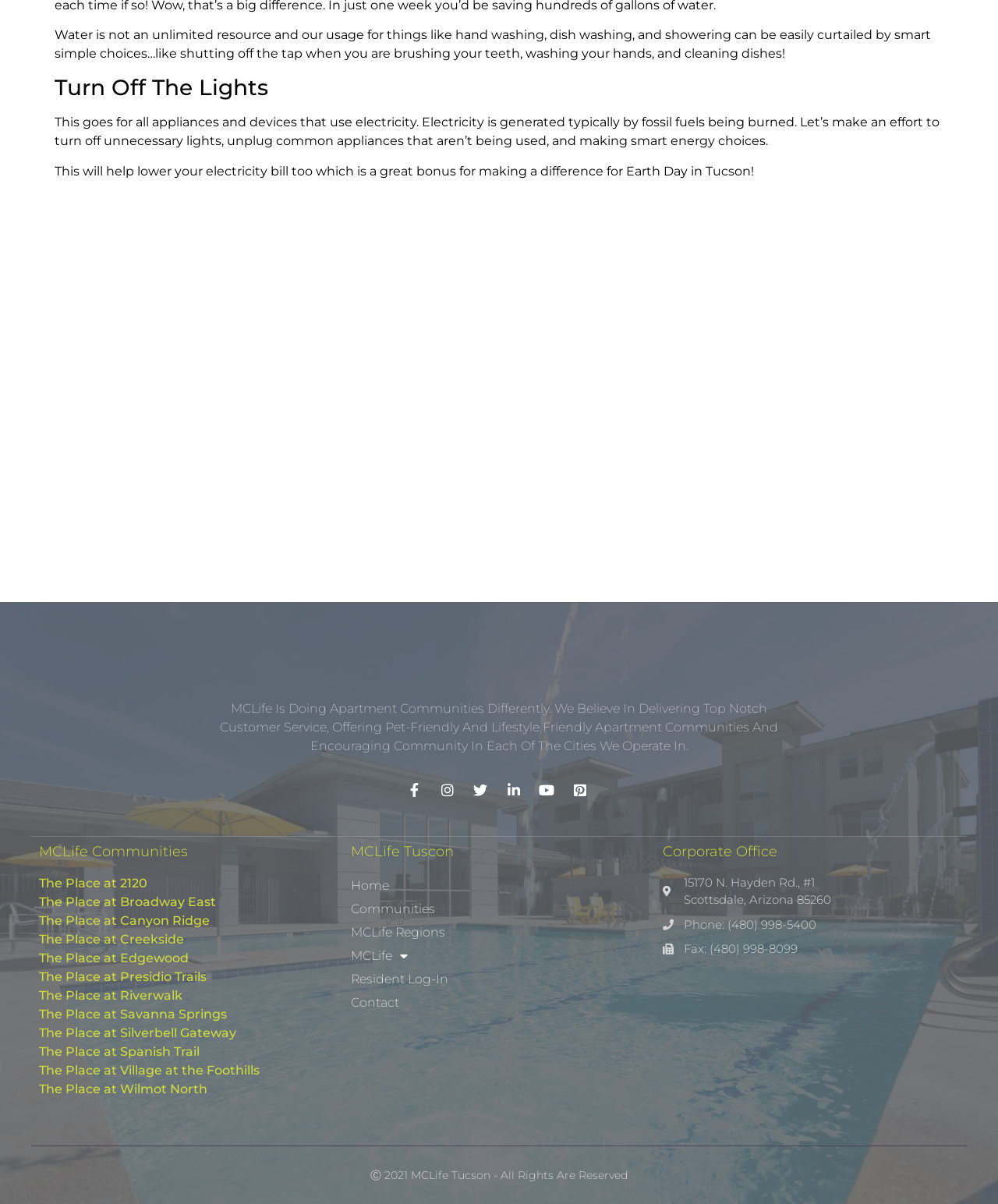Determine the bounding box coordinates of the region I should click to achieve the following instruction: "Contact 'Corporate Office'". Ensure the bounding box coordinates are four float numbers between 0 and 1, i.e., [left, top, right, bottom].

[0.664, 0.726, 0.961, 0.755]